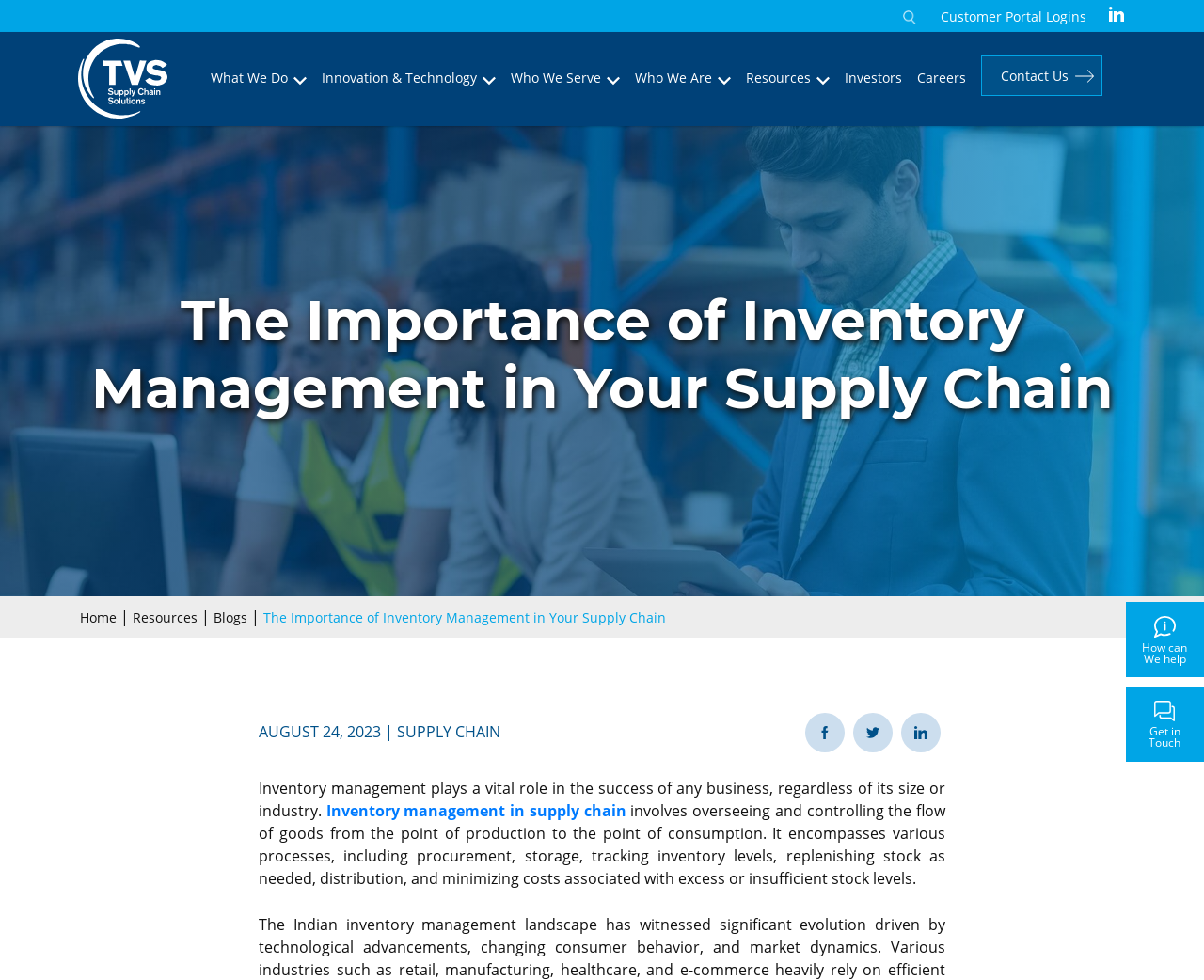Please extract the primary headline from the webpage.

The Importance of Inventory Management in Your Supply Chain